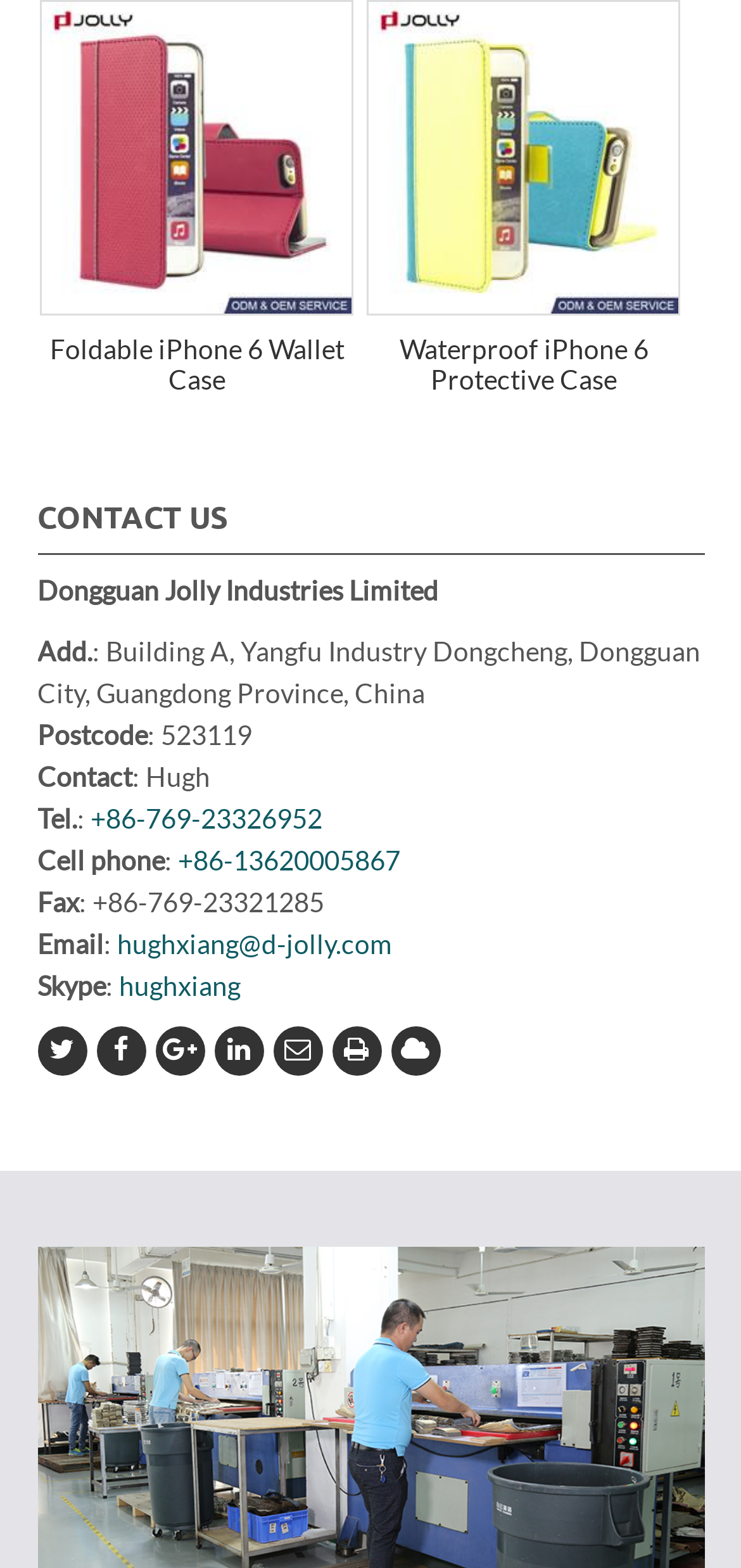Find and specify the bounding box coordinates that correspond to the clickable region for the instruction: "View Skype profile".

[0.16, 0.618, 0.324, 0.638]